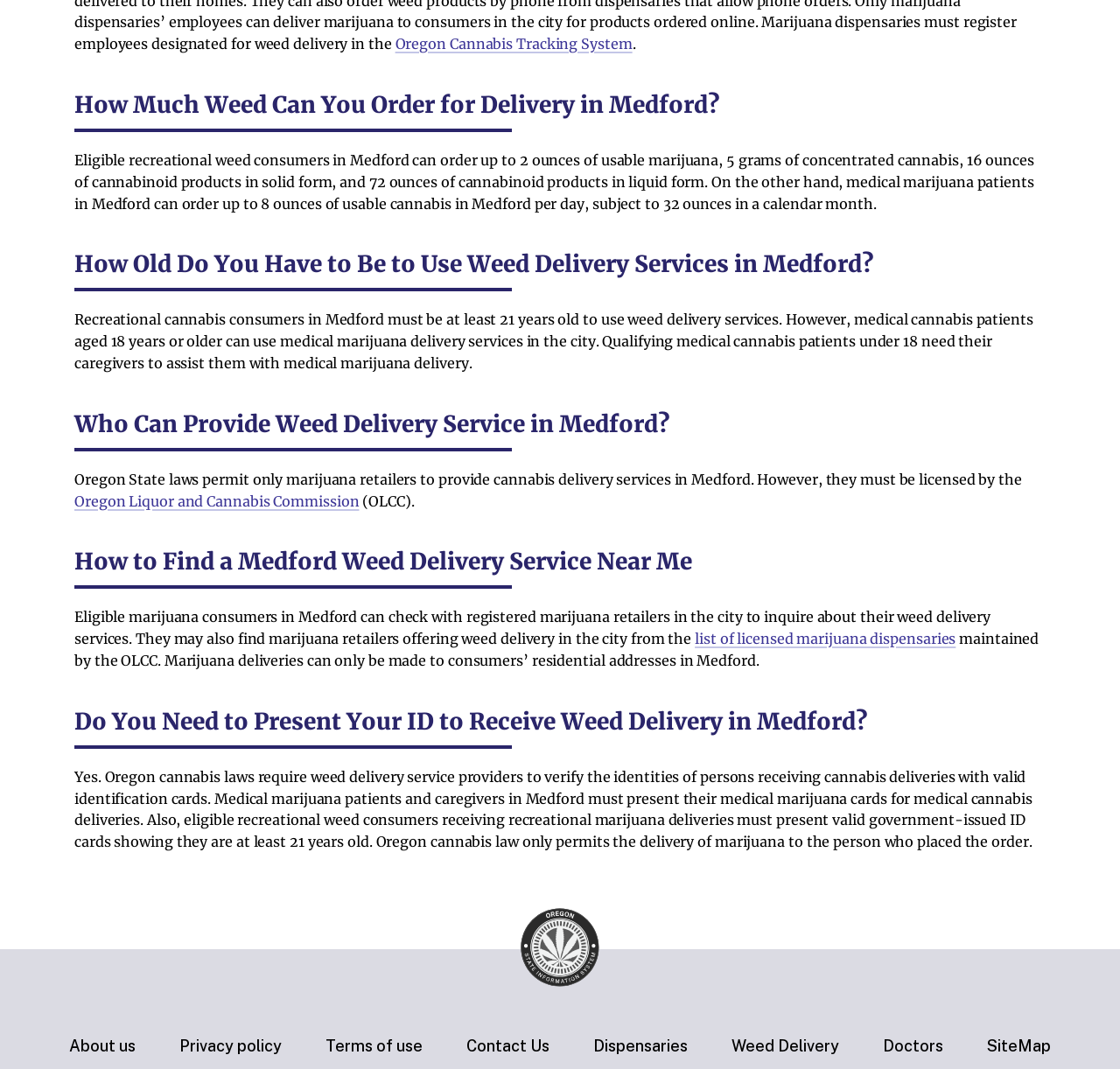Locate the bounding box coordinates of the clickable region necessary to complete the following instruction: "Contact Us". Provide the coordinates in the format of four float numbers between 0 and 1, i.e., [left, top, right, bottom].

[0.416, 0.97, 0.491, 0.987]